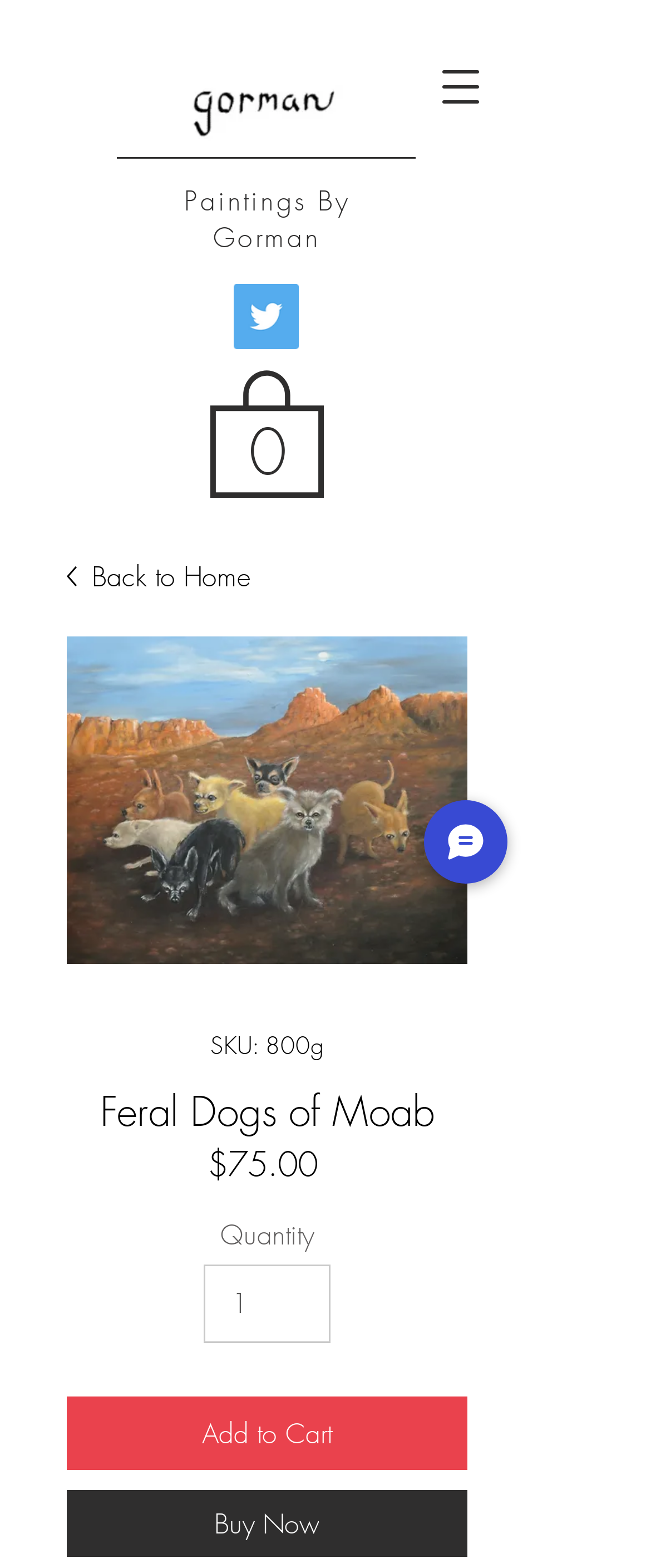What is the price of the painting?
Based on the screenshot, answer the question with a single word or phrase.

$75.00